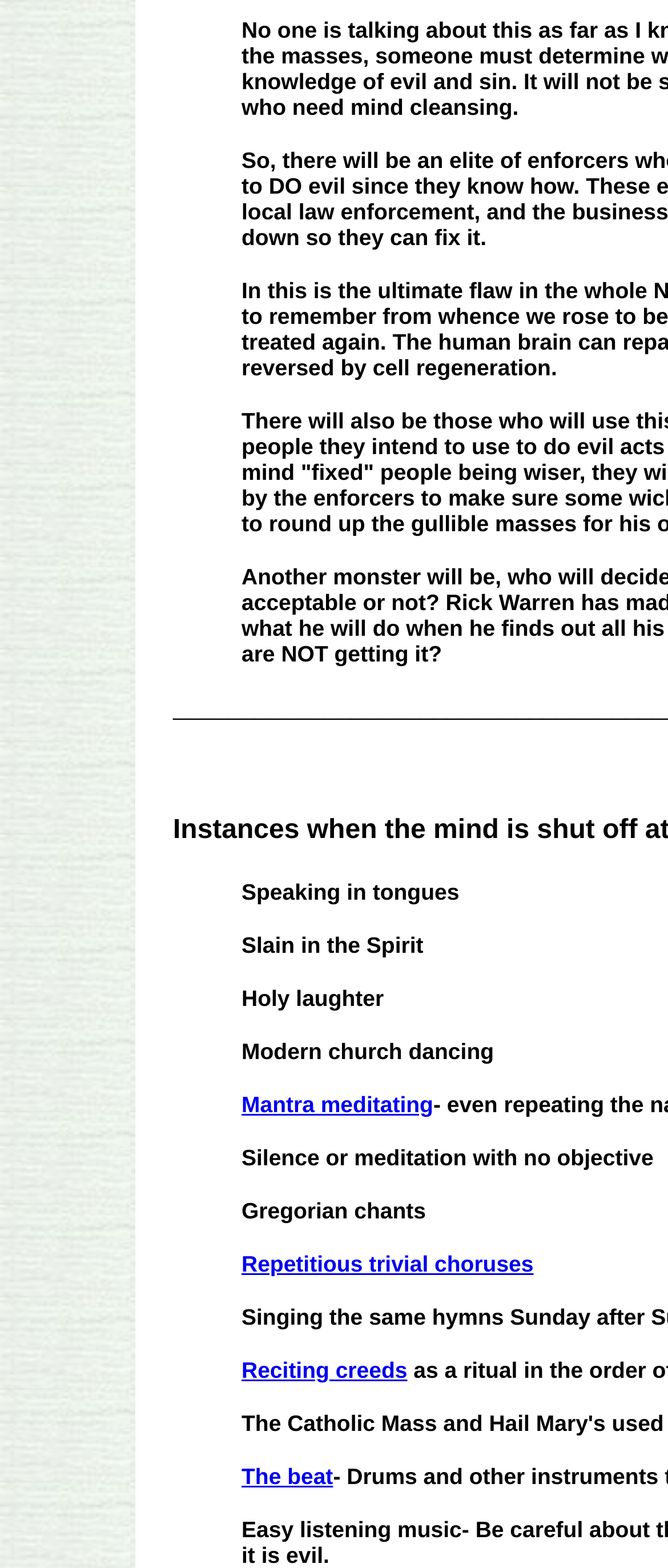Locate and provide the bounding box coordinates for the HTML element that matches this description: "Mantra meditating".

[0.362, 0.696, 0.649, 0.712]